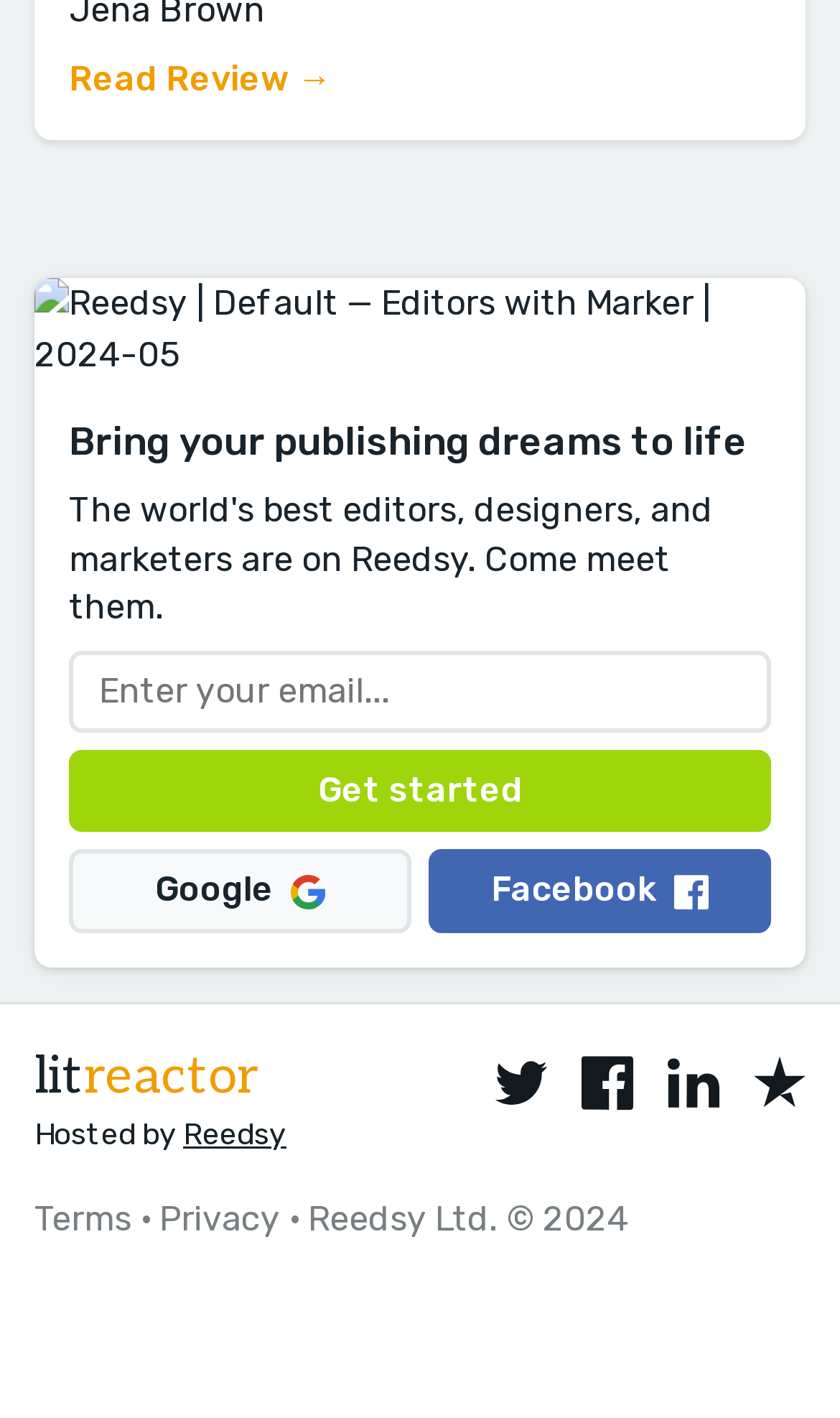Give a short answer to this question using one word or a phrase:
What is the image above the heading?

Reedsy logo